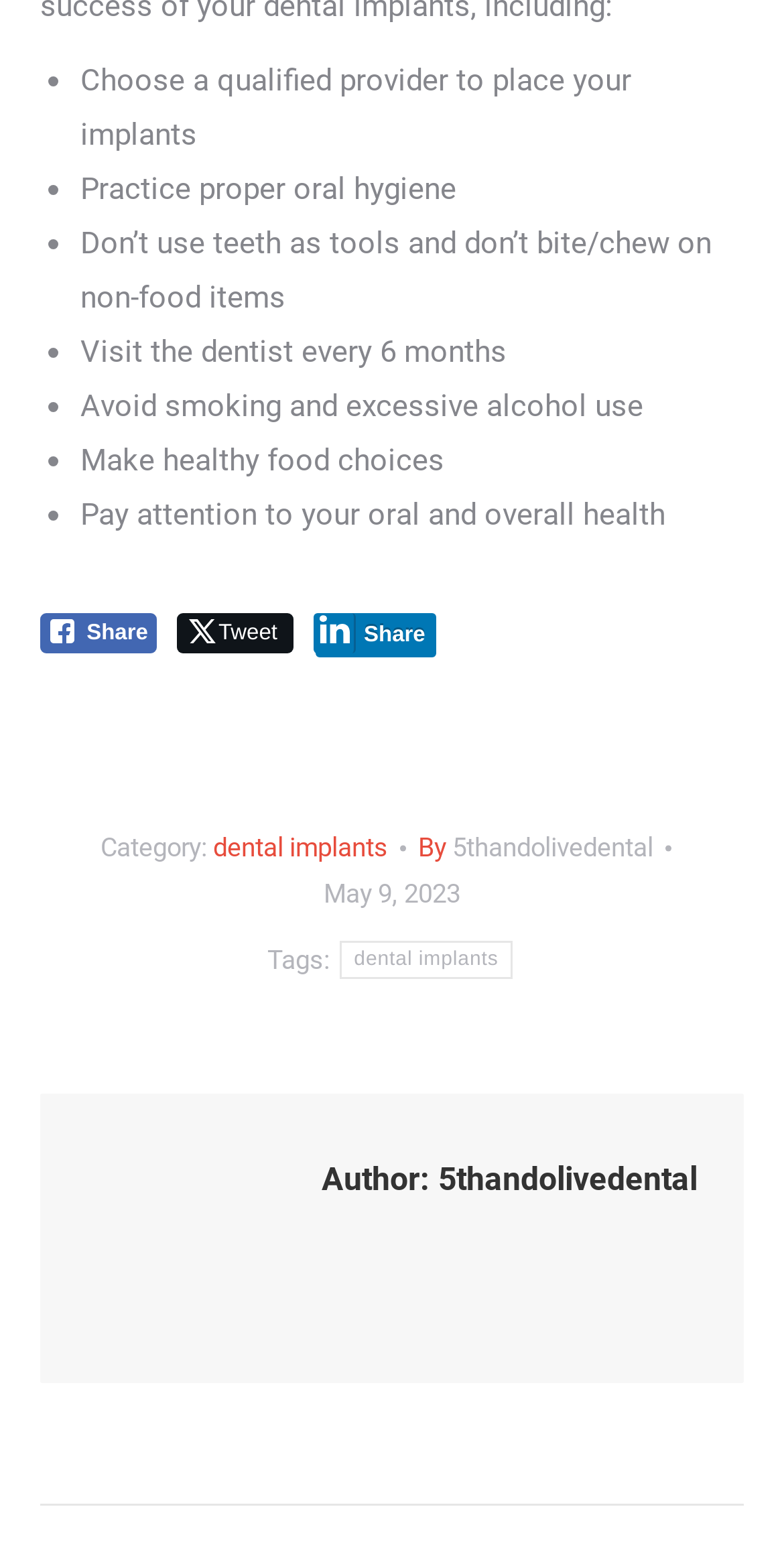Predict the bounding box coordinates for the UI element described as: "dental implants". The coordinates should be four float numbers between 0 and 1, presented as [left, top, right, bottom].

[0.434, 0.601, 0.654, 0.625]